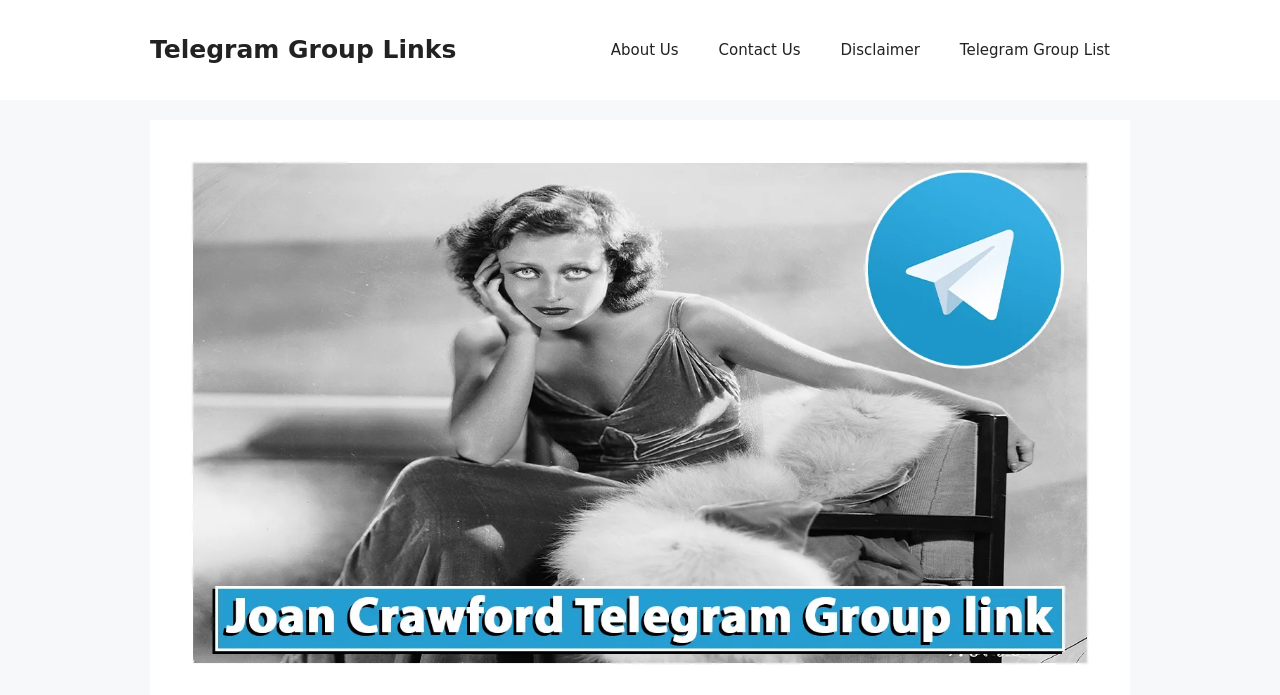What is the main purpose of this webpage?
Provide an in-depth answer to the question, covering all aspects.

Based on the webpage's content, it appears to be a platform for fans of Joan Crawford to join Telegram groups and channels, showing love and respect for the celebrity. The presence of links to various Telegram groups and channels, as well as the image of Joan Crawford, suggests that the main purpose of this webpage is to facilitate fan engagement and community building.